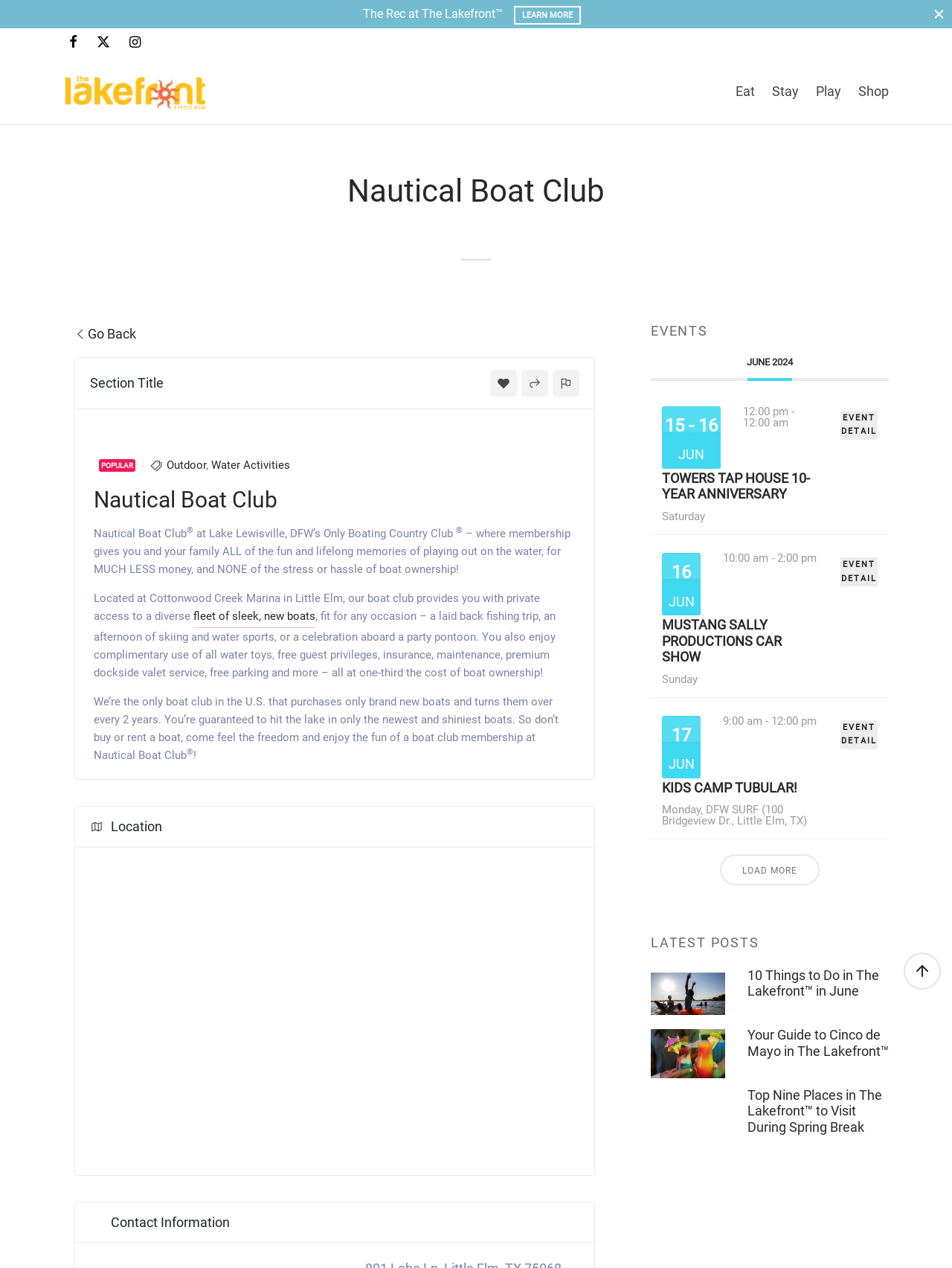Specify the bounding box coordinates of the area to click in order to execute this command: 'Click LEARN MORE'. The coordinates should consist of four float numbers ranging from 0 to 1, and should be formatted as [left, top, right, bottom].

[0.54, 0.005, 0.61, 0.02]